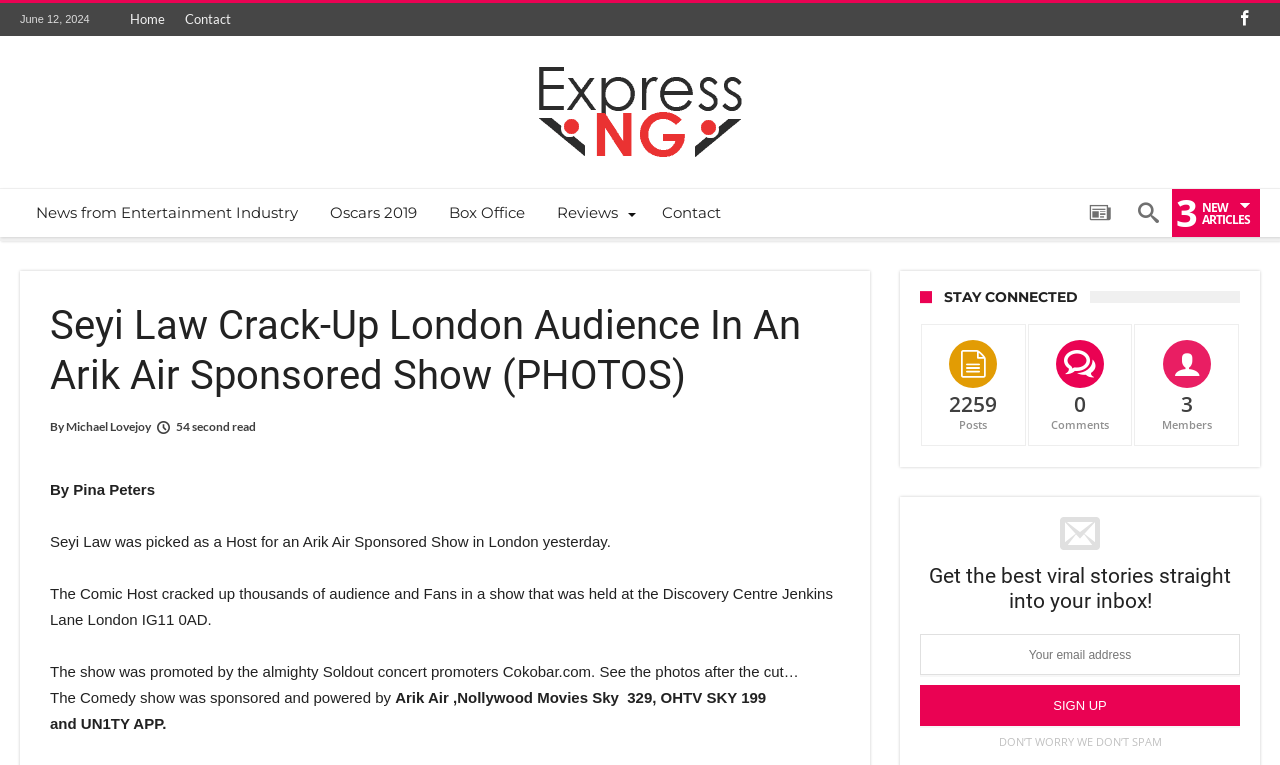Please provide the bounding box coordinate of the region that matches the element description: CONTACT. Coordinates should be in the format (top-left x, top-left y, bottom-right x, bottom-right y) and all values should be between 0 and 1.

None